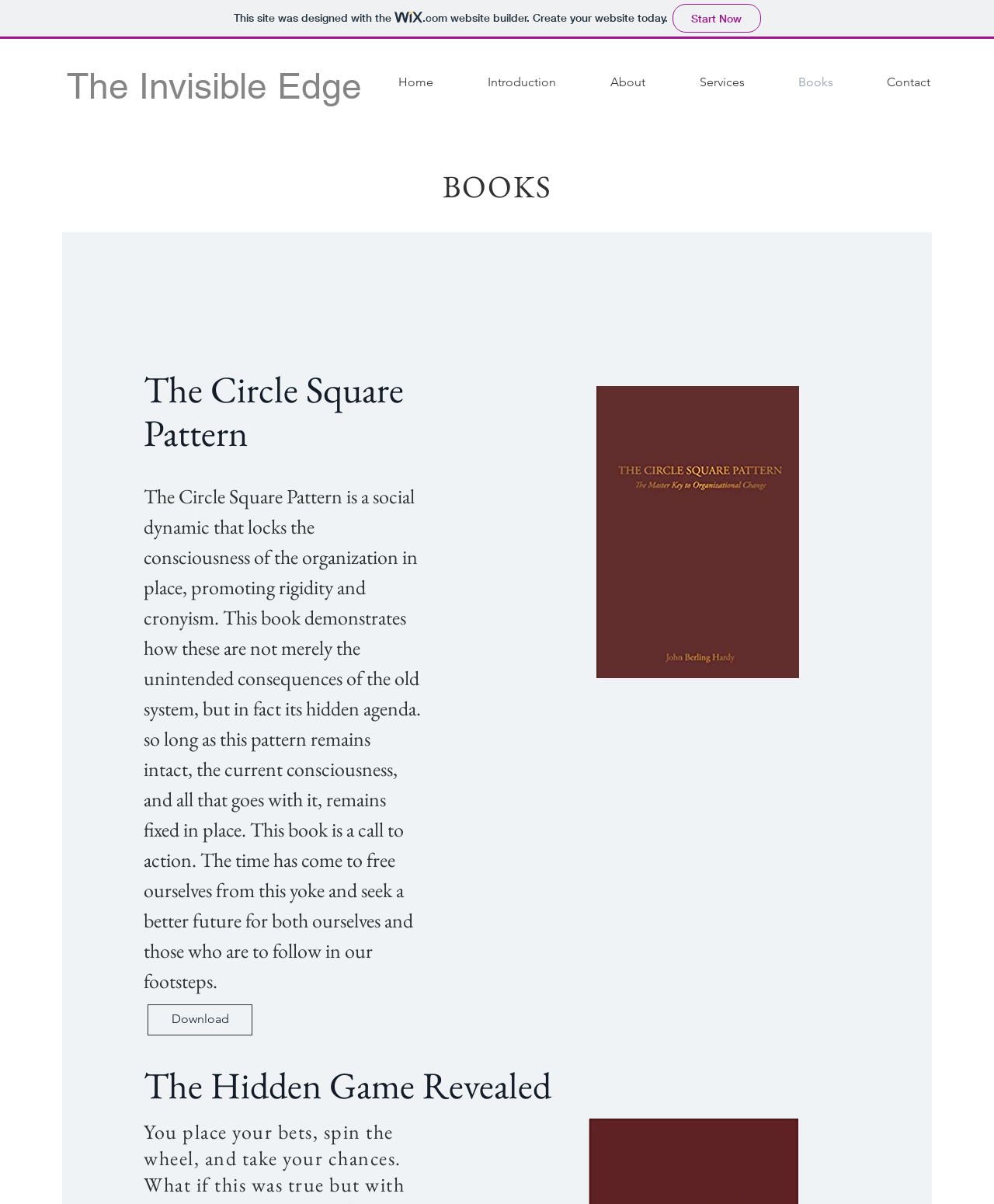Locate the bounding box coordinates of the element you need to click to accomplish the task described by this instruction: "Contact the site owner".

[0.865, 0.052, 0.962, 0.085]